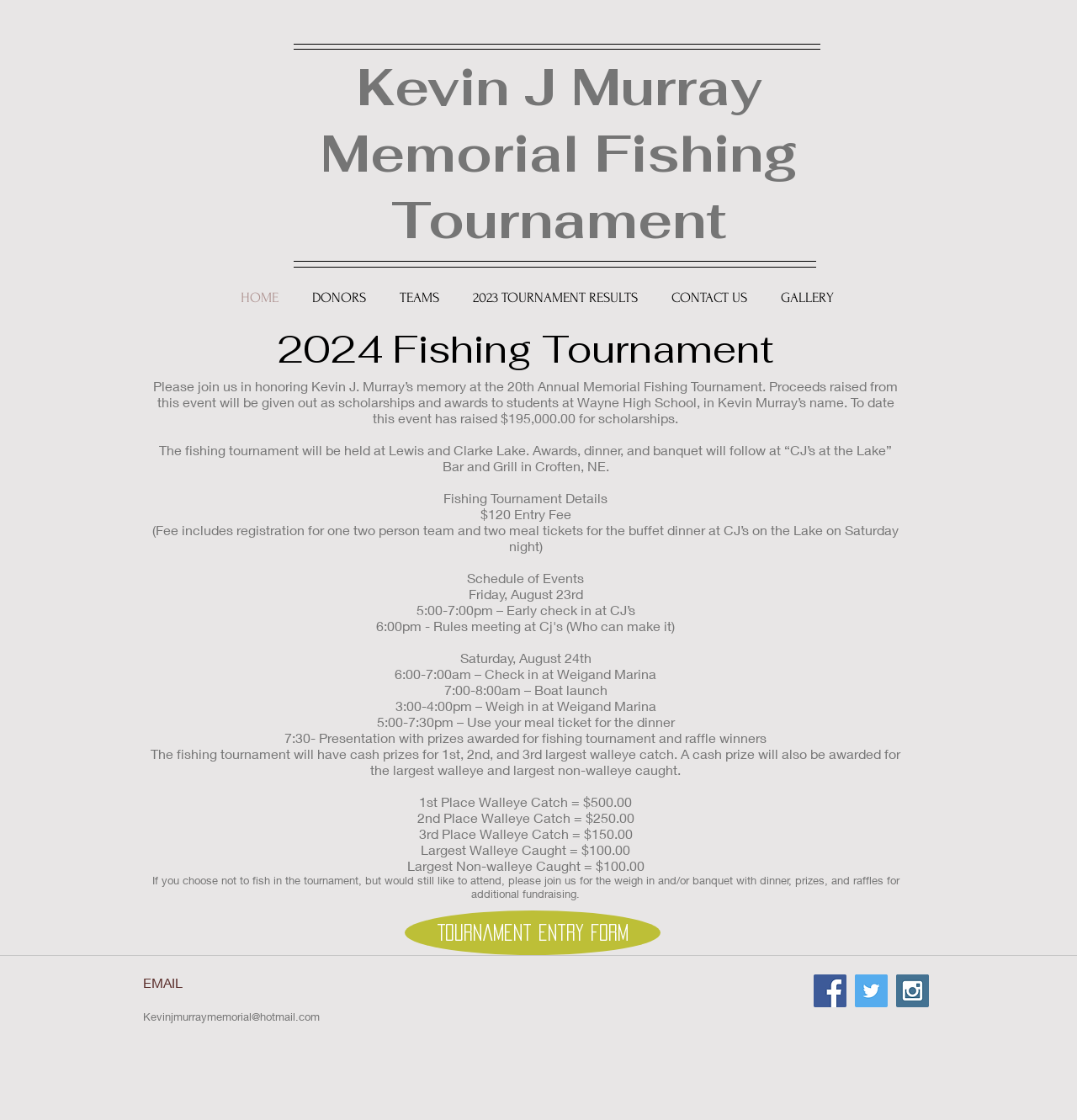What is the entry fee for the fishing tournament?
Please give a detailed and elaborate answer to the question.

The entry fee for the fishing tournament can be found in the StaticText element '$120 Entry Fee' which is a child of the main element. This element is located in the middle of the webpage and is part of the 'Fishing Tournament Details' section.